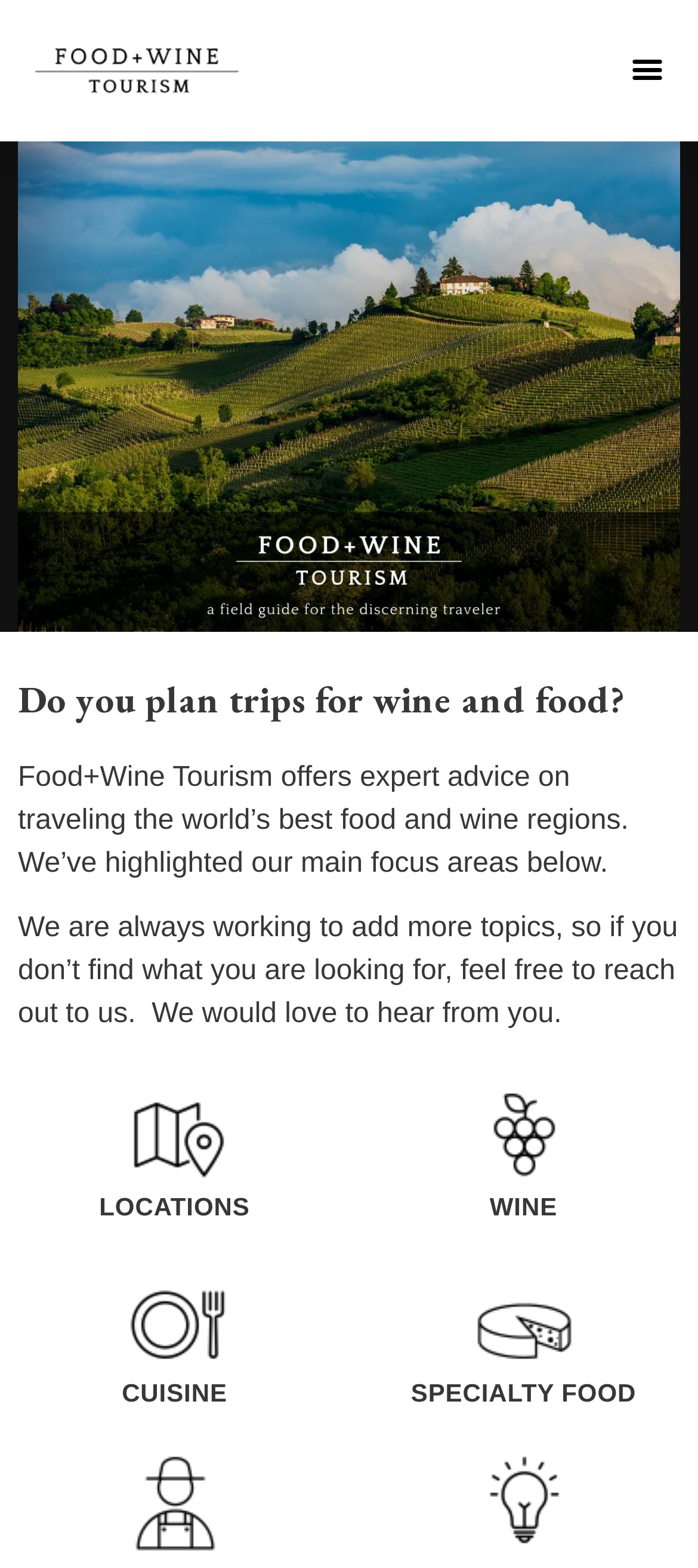Find the bounding box of the web element that fits this description: "Menu".

[0.892, 0.029, 0.962, 0.06]